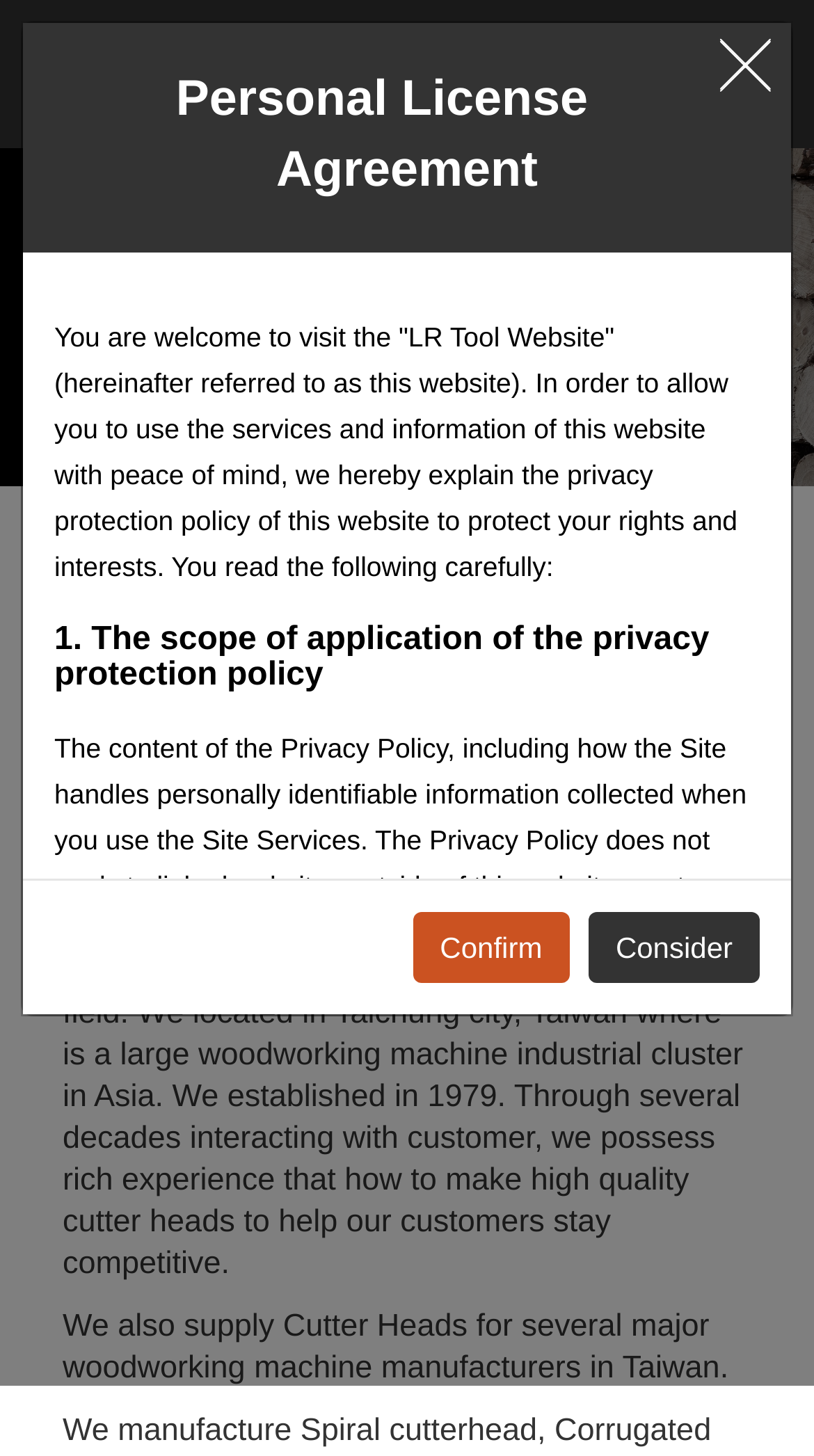Where is the company located?
Answer the question with a detailed explanation, including all necessary information.

The location of the company can be found in the first paragraph of the webpage, which states 'We located in Taichung city, Taiwan where is a large woodworking machine industrial cluster in Asia.'